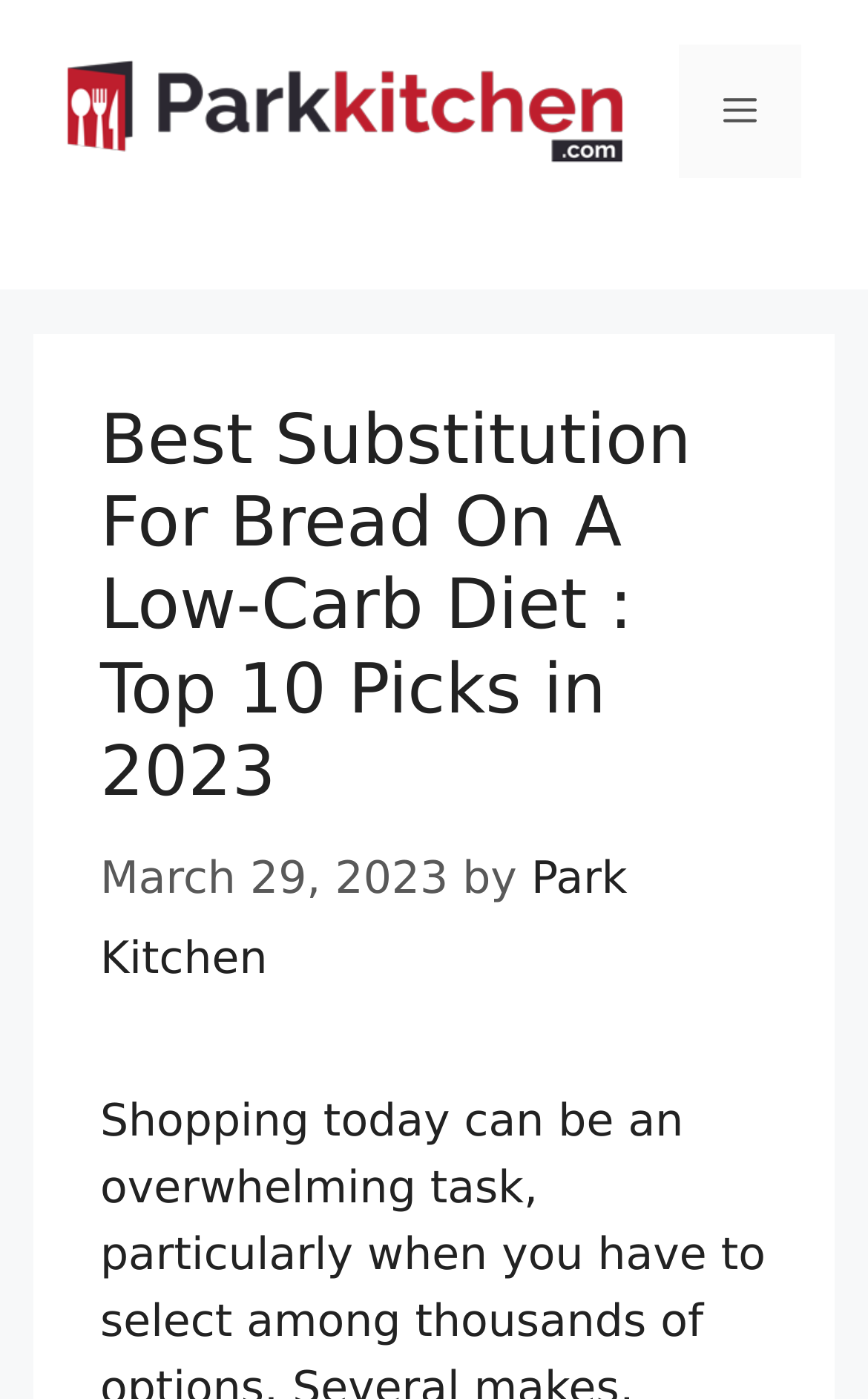Please find the bounding box for the UI component described as follows: "Park Kitchen".

[0.115, 0.608, 0.723, 0.703]